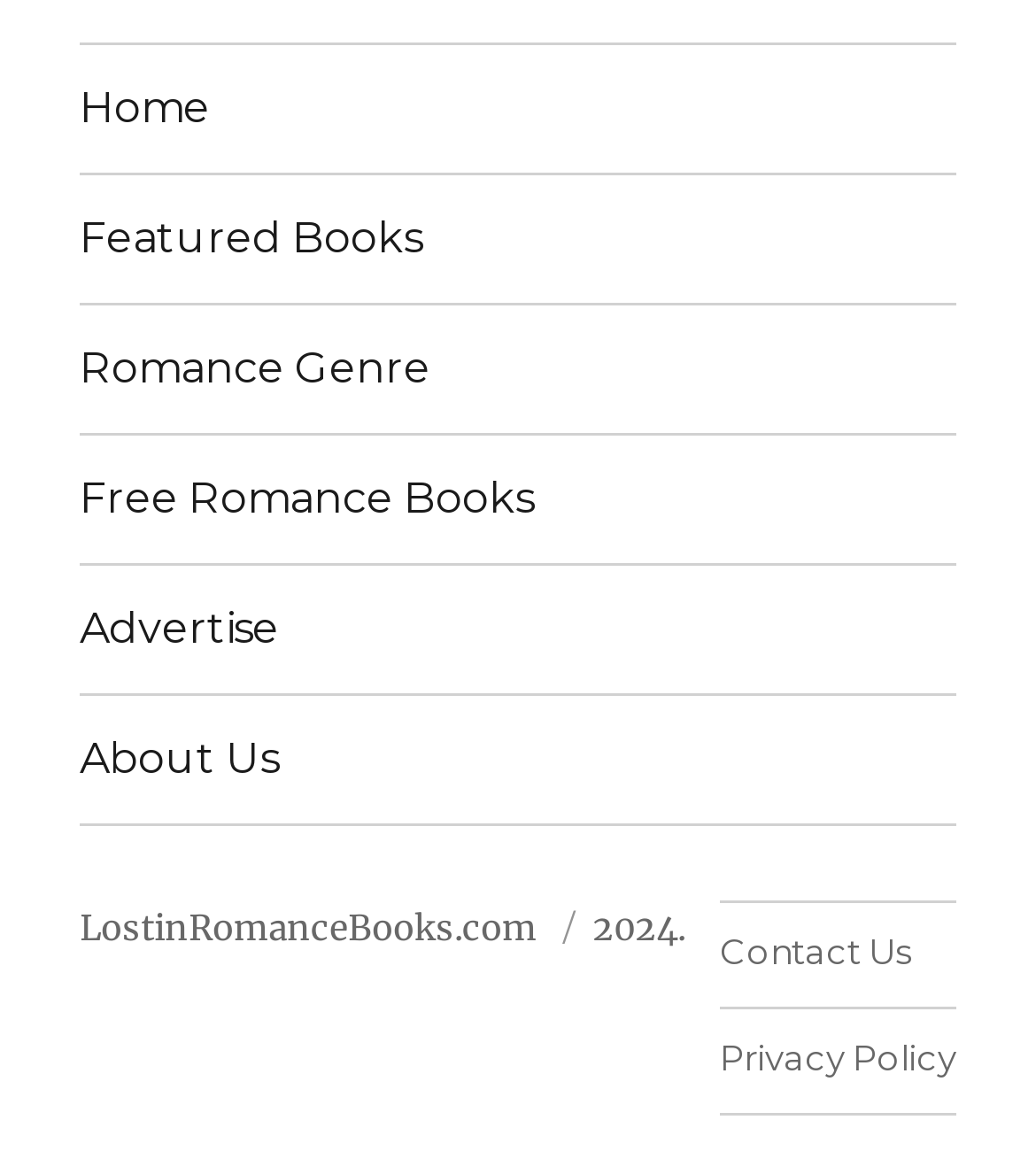Predict the bounding box of the UI element that fits this description: "Advertise".

[0.077, 0.481, 0.923, 0.589]